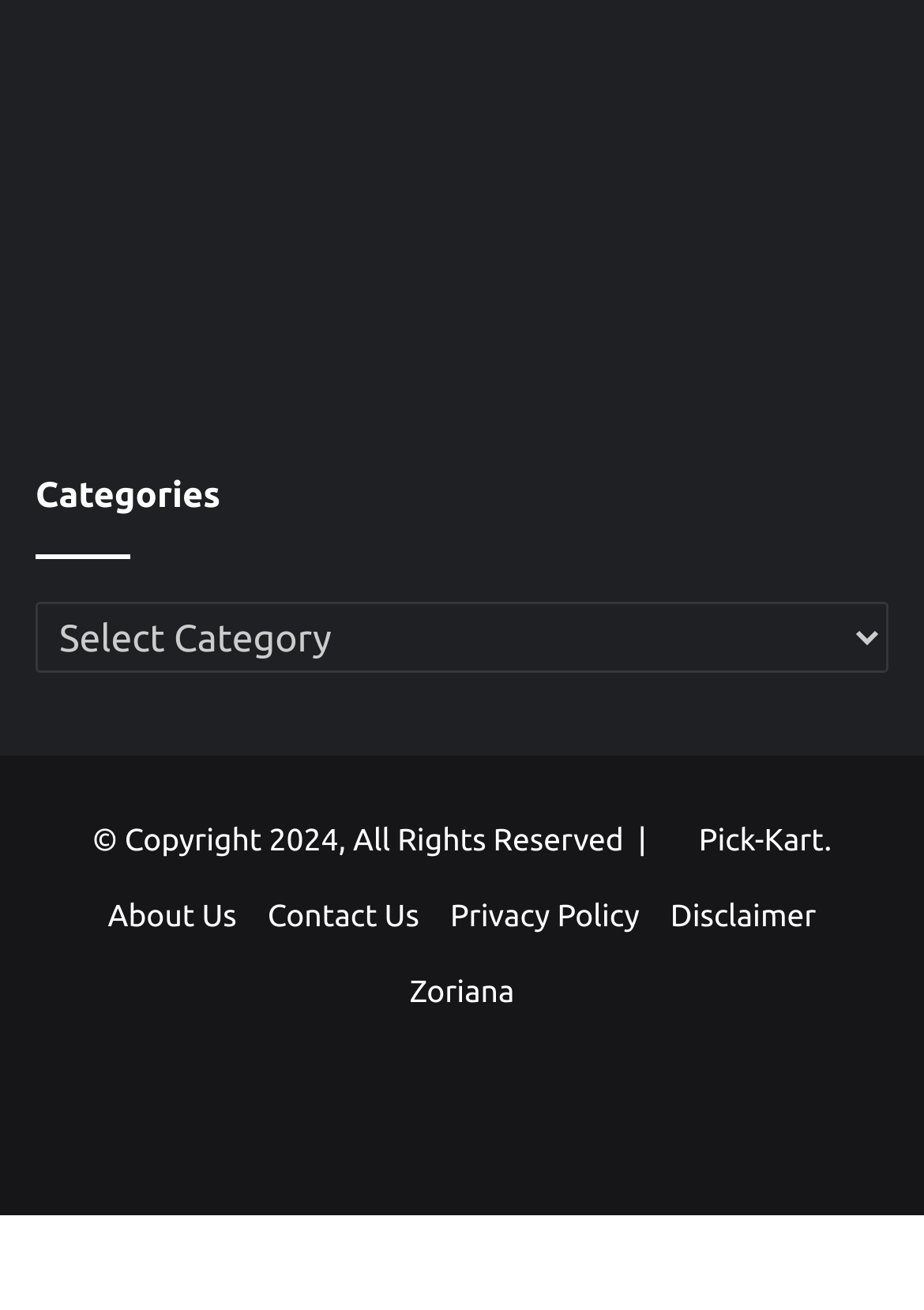Please specify the bounding box coordinates for the clickable region that will help you carry out the instruction: "Select a category from the dropdown menu".

[0.038, 0.46, 0.962, 0.514]